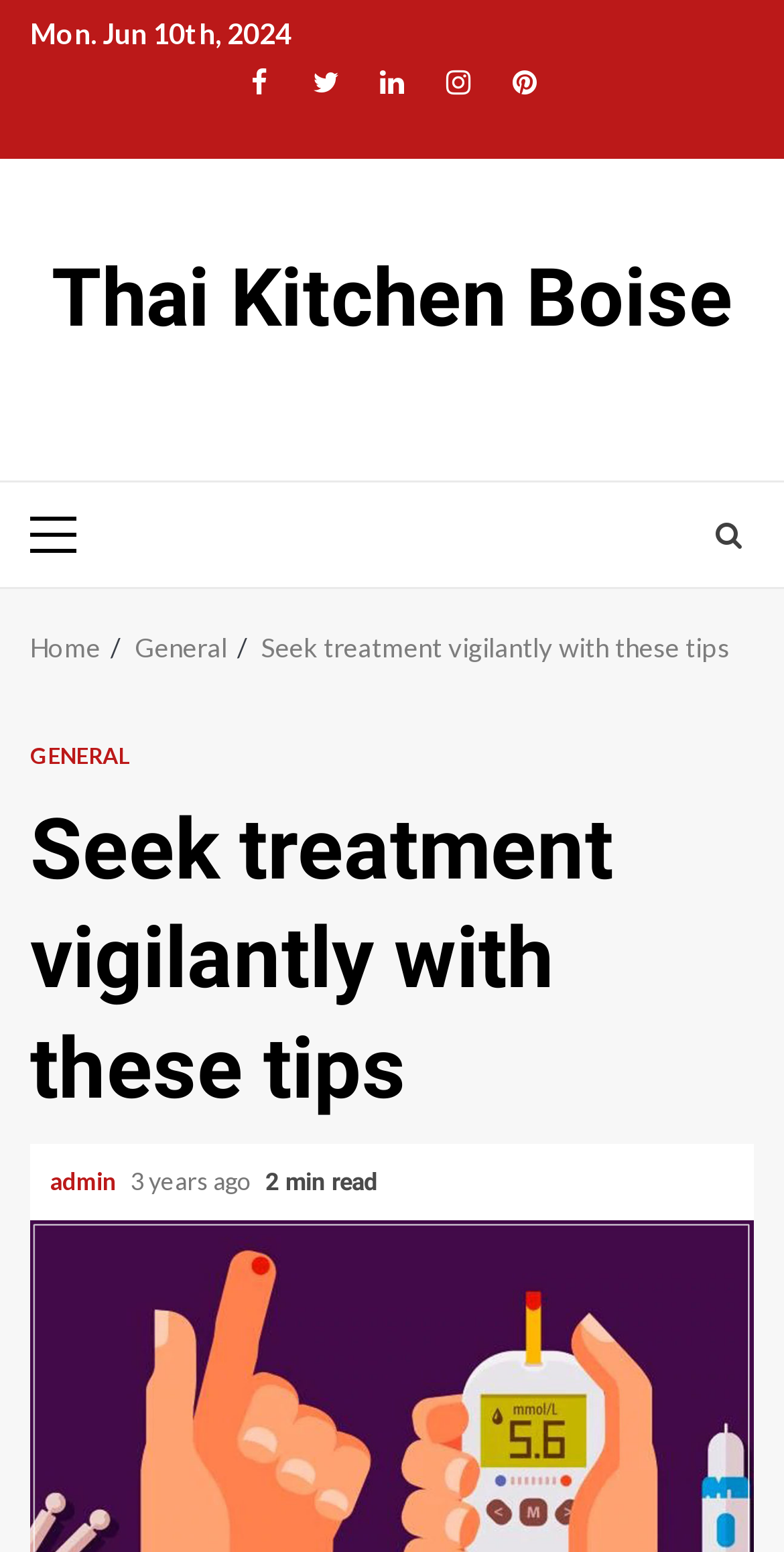Provide a brief response using a word or short phrase to this question:
How long does it take to read the article?

2 min